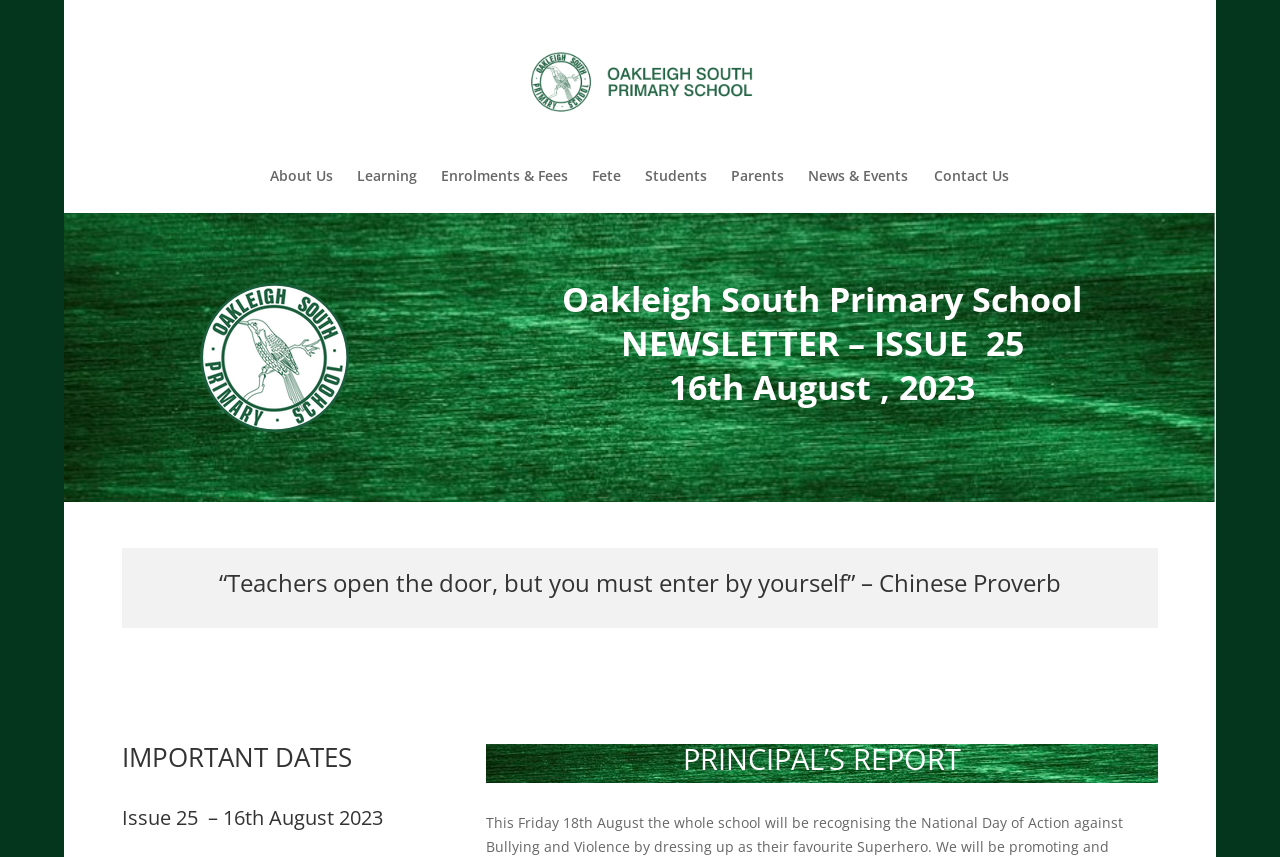Can you locate the main headline on this webpage and provide its text content?

Oakleigh South Primary School